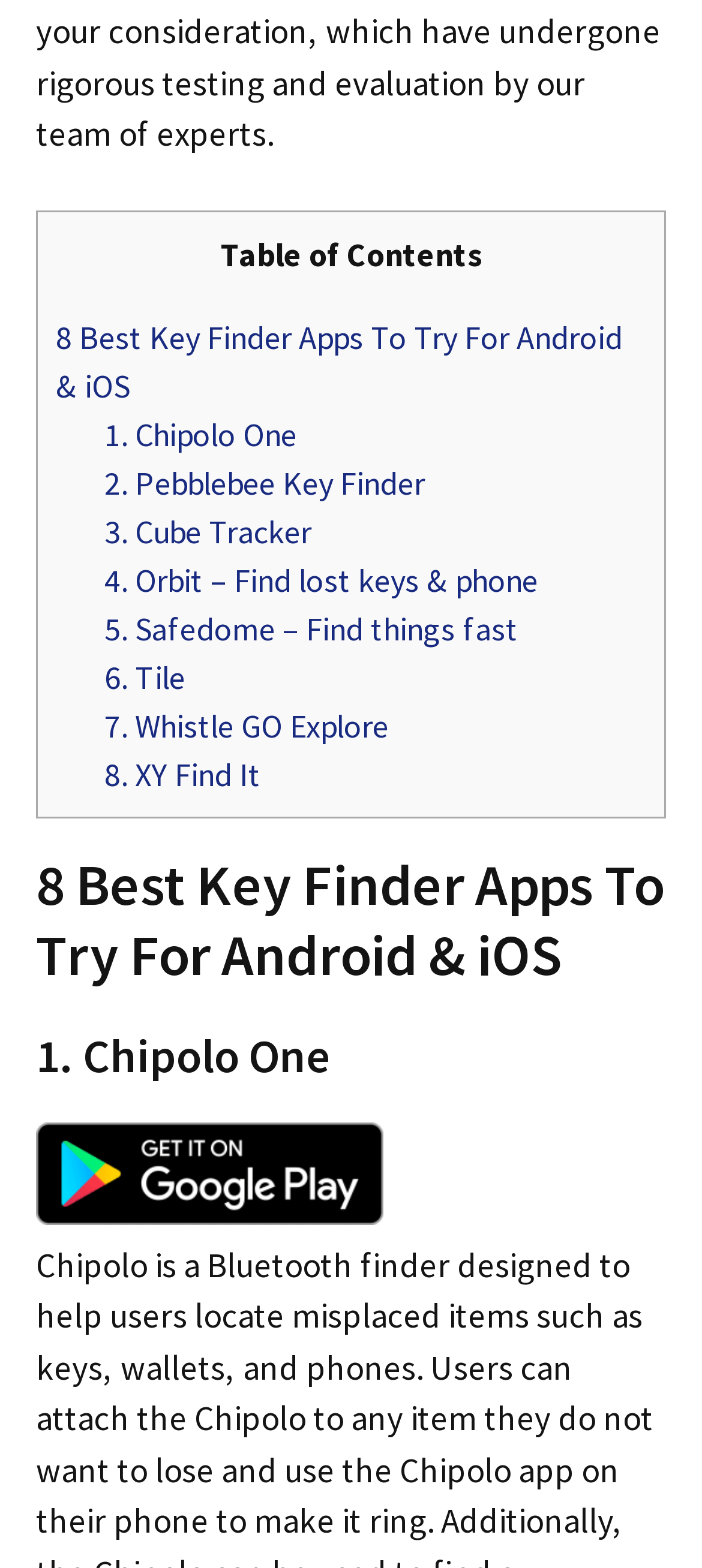Determine the coordinates of the bounding box that should be clicked to complete the instruction: "View the table of contents". The coordinates should be represented by four float numbers between 0 and 1: [left, top, right, bottom].

[0.314, 0.15, 0.686, 0.176]